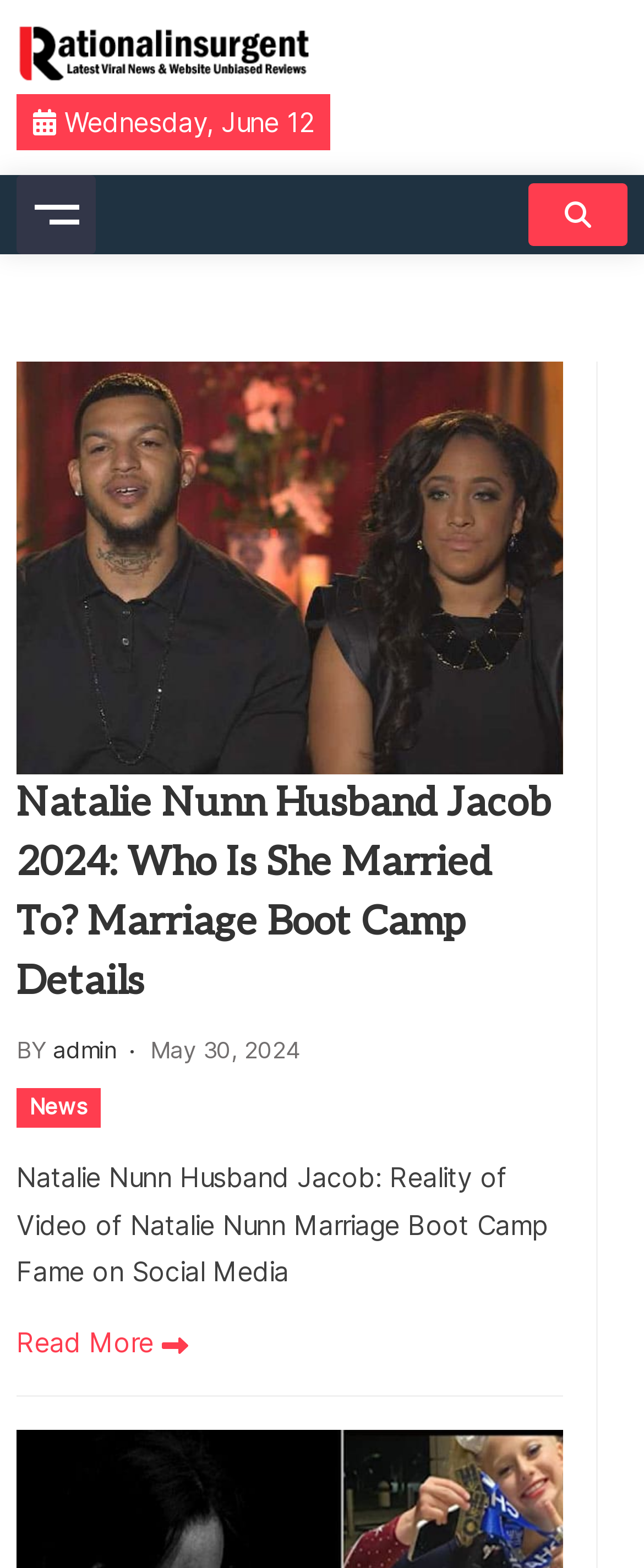What is the topic of the article?
Give a single word or phrase as your answer by examining the image.

Natalie Nunn Husband Jacob